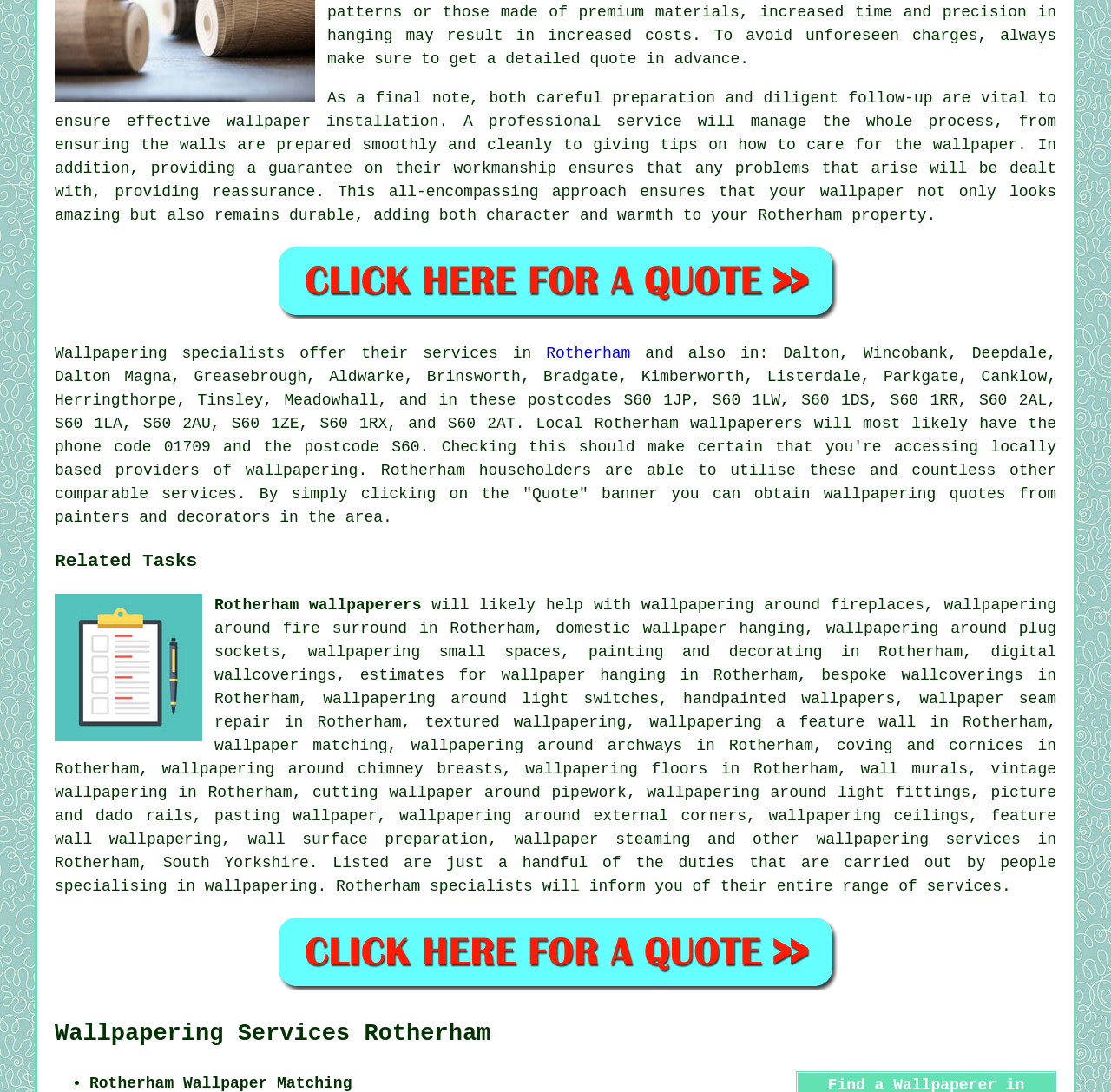Identify the bounding box coordinates of the clickable region required to complete the instruction: "Explore wallpapering services in Rotherham". The coordinates should be given as four float numbers within the range of 0 and 1, i.e., [left, top, right, bottom].

[0.049, 0.935, 0.442, 0.959]